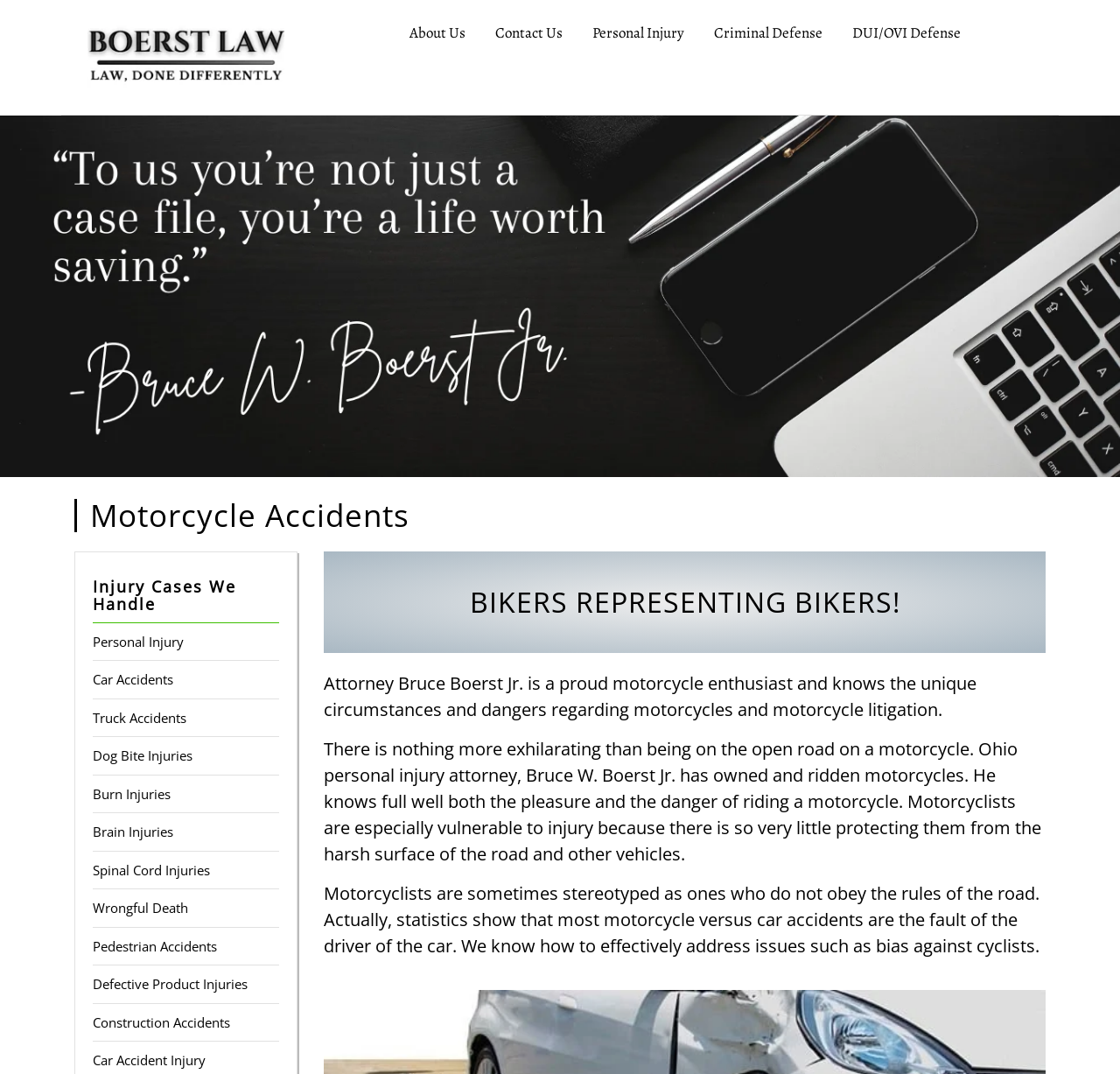What is the purpose of the law firm?
Analyze the image and provide a thorough answer to the question.

The law firm's purpose is to help injured riders, as indicated by the meta description and the webpage's content, which focuses on providing legal assistance to motorcyclists who have been injured in accidents.